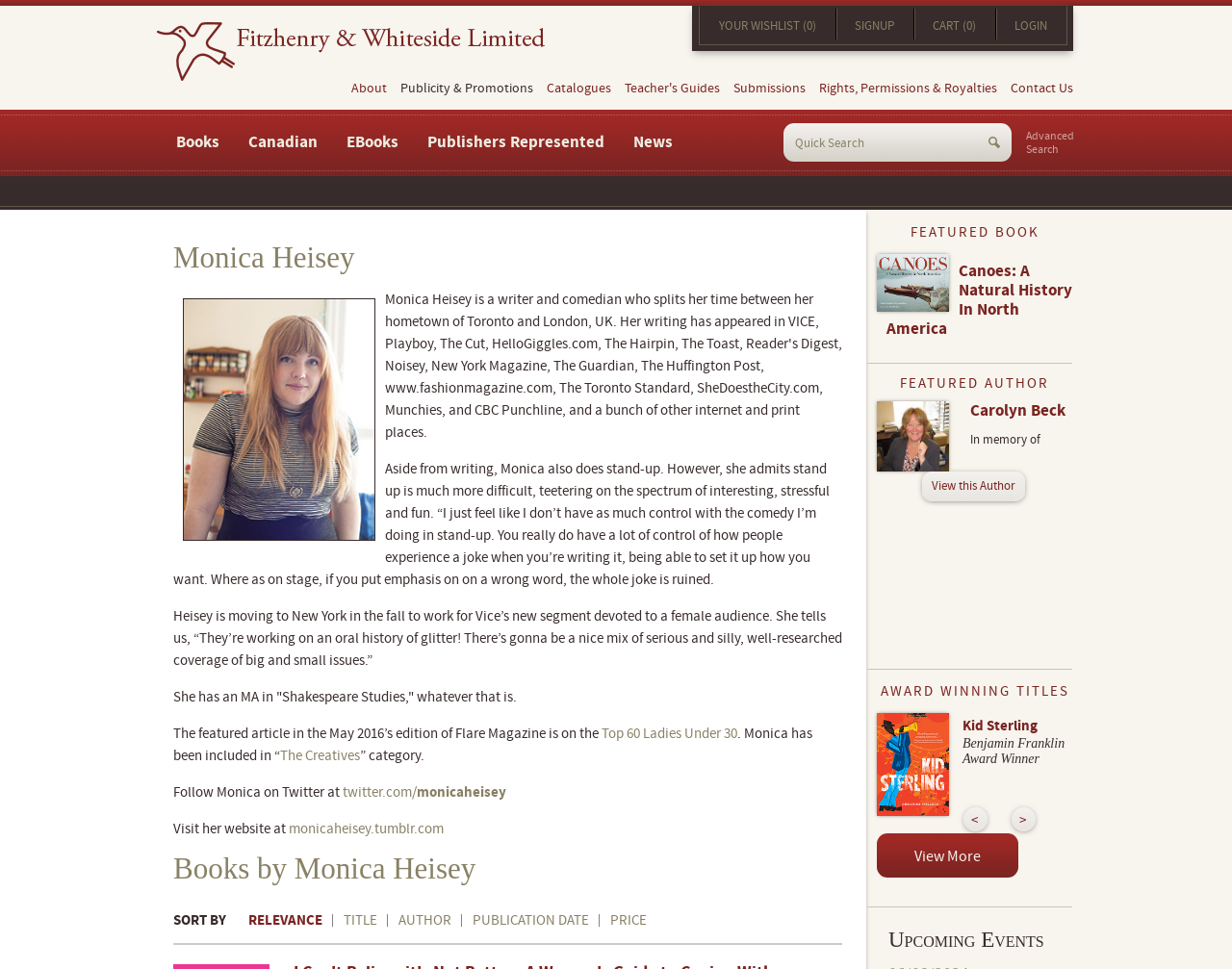Identify the text that serves as the heading for the webpage and generate it.

Fitzhenry & Whiteside Limited